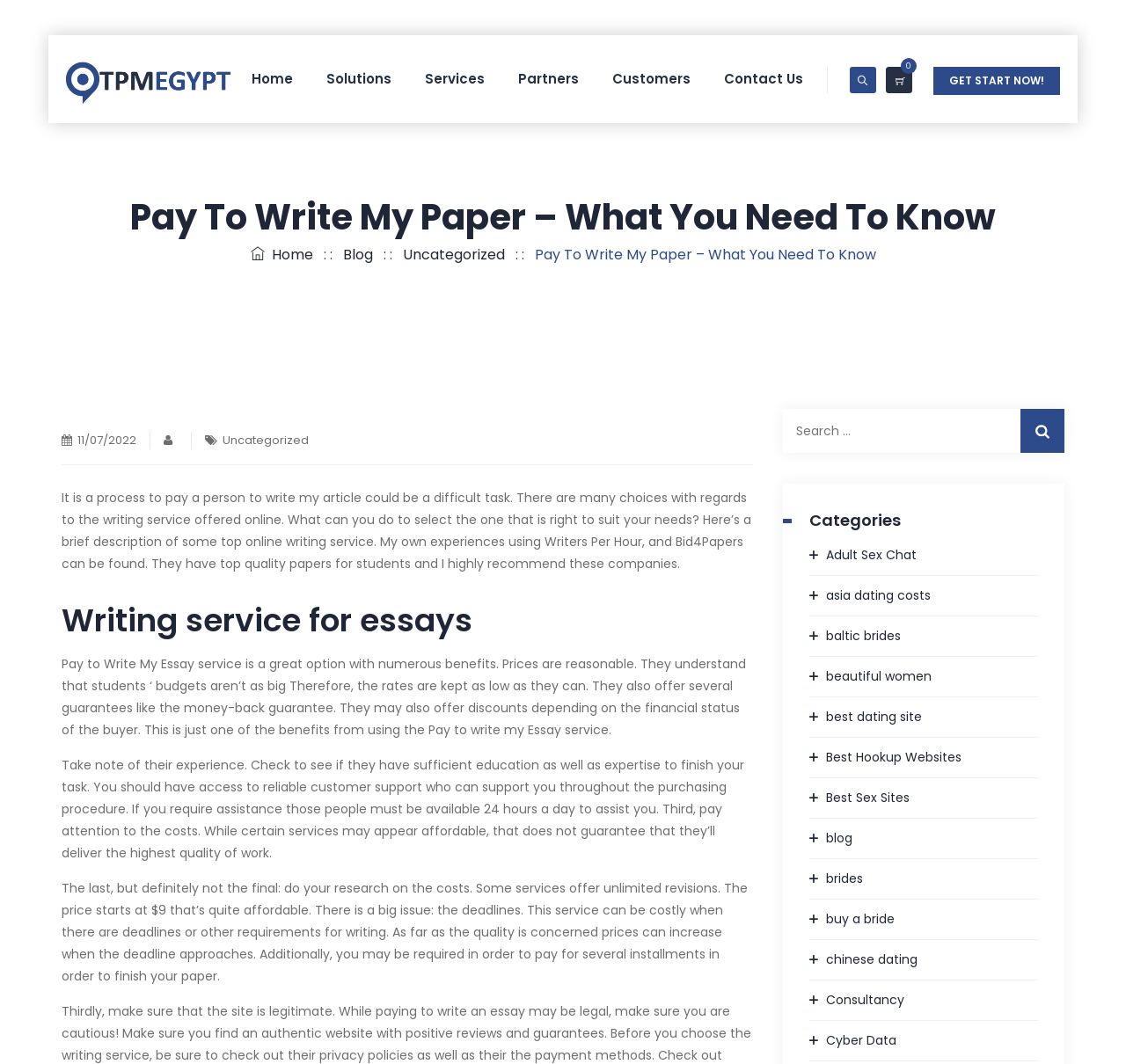What is the purpose of the search box on the webpage?
Carefully examine the image and provide a detailed answer to the question.

The search box on the webpage allows users to search for specific content or topics within the webpage, making it easier to find relevant information.